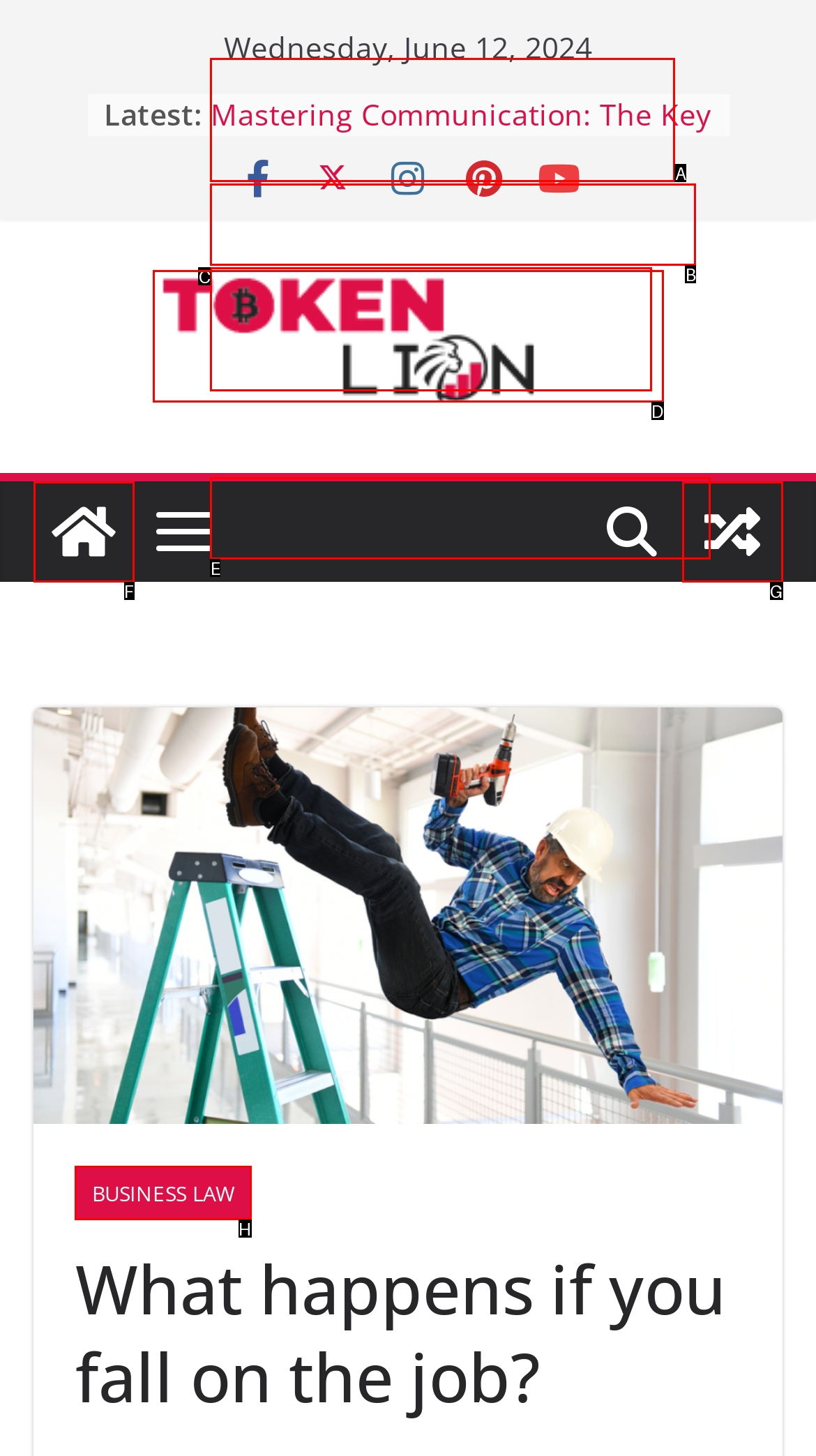What option should you select to complete this task: Explore BUSINESS LAW category? Indicate your answer by providing the letter only.

H